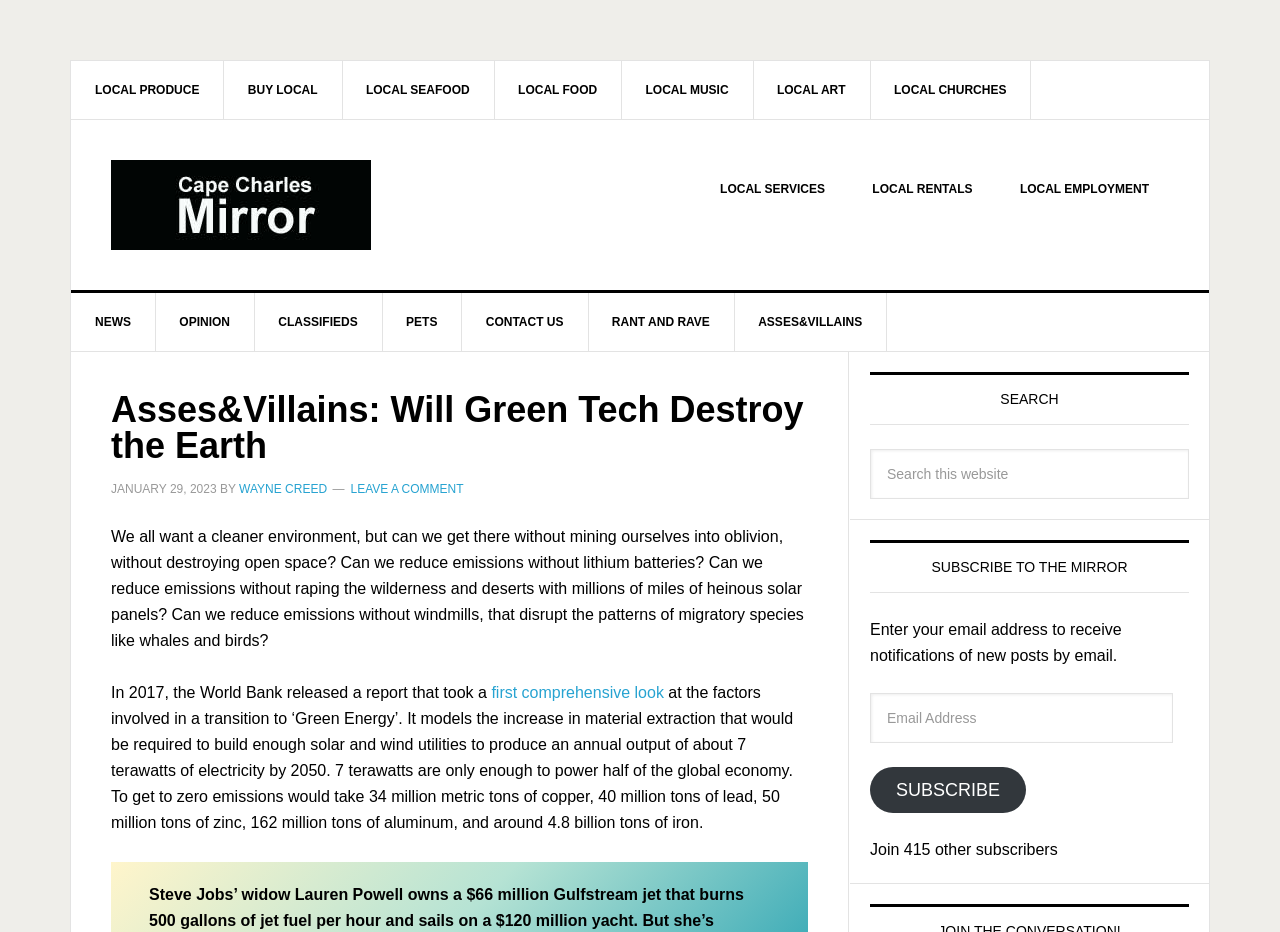Using the webpage screenshot, locate the HTML element that fits the following description and provide its bounding box: "Local Music".

[0.486, 0.065, 0.589, 0.128]